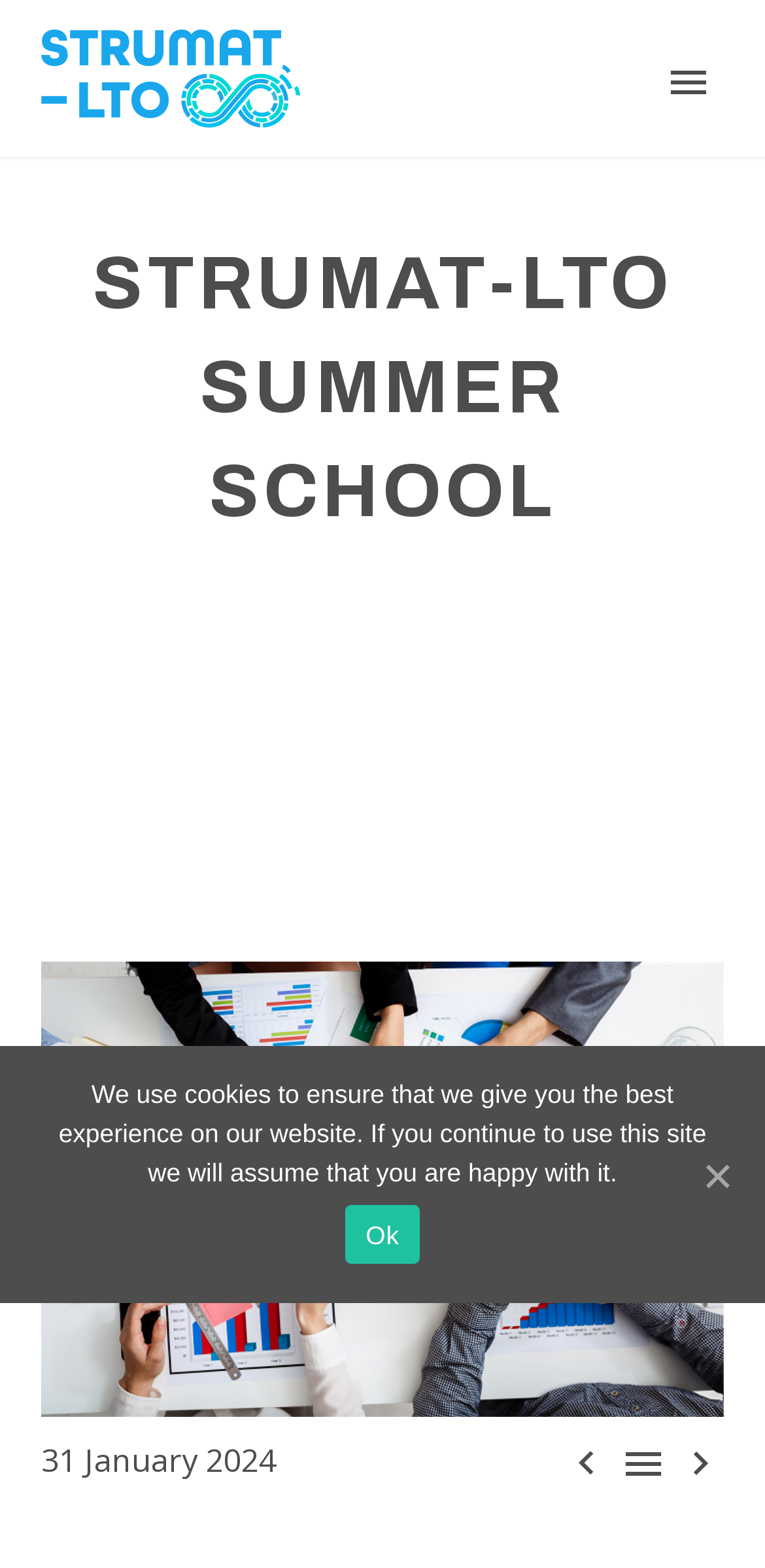Determine the bounding box coordinates of the clickable area required to perform the following instruction: "Click the Next post link". The coordinates should be represented as four float numbers between 0 and 1: [left, top, right, bottom].

[0.885, 0.916, 0.946, 0.946]